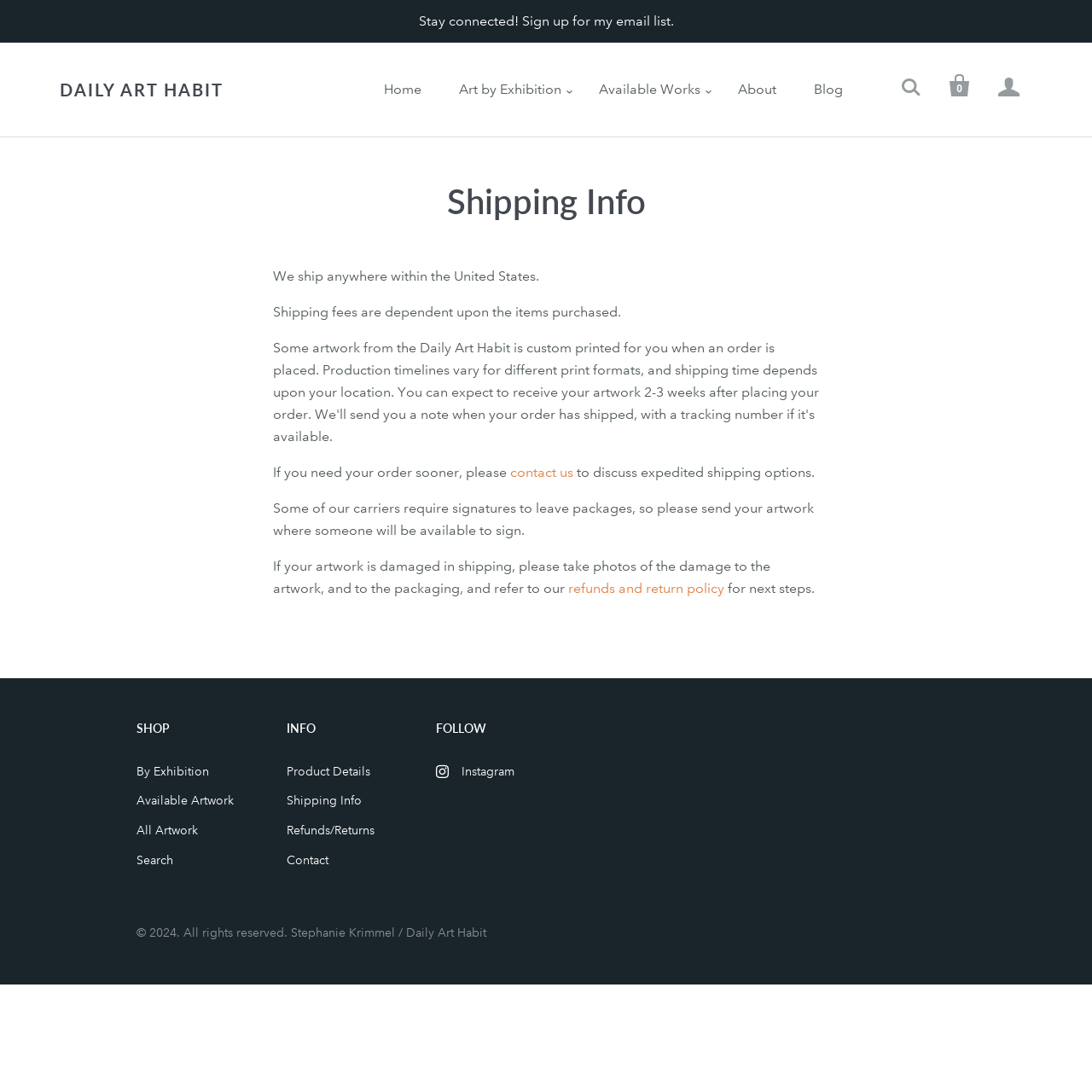Could you please study the image and provide a detailed answer to the question:
What social media platform is linked on the webpage?

In the 'FOLLOW' section, there is a link to 'Instagram' with the corresponding icon, indicating that the website is linked to its Instagram profile.